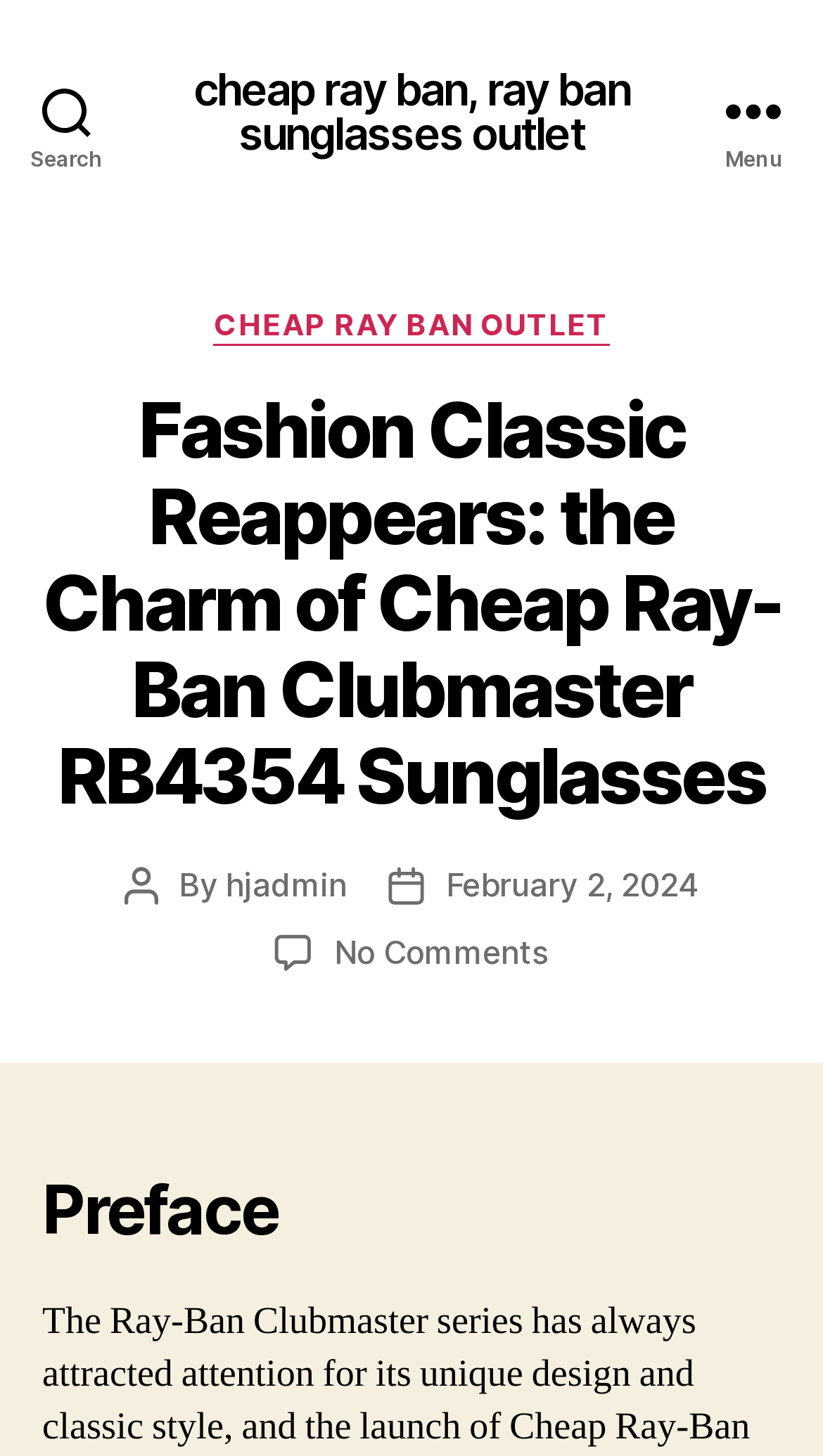Who wrote the article?
Using the image as a reference, deliver a detailed and thorough answer to the question.

I found the author of the article by looking at the link 'hjadmin' next to the text 'By' in the article information section.